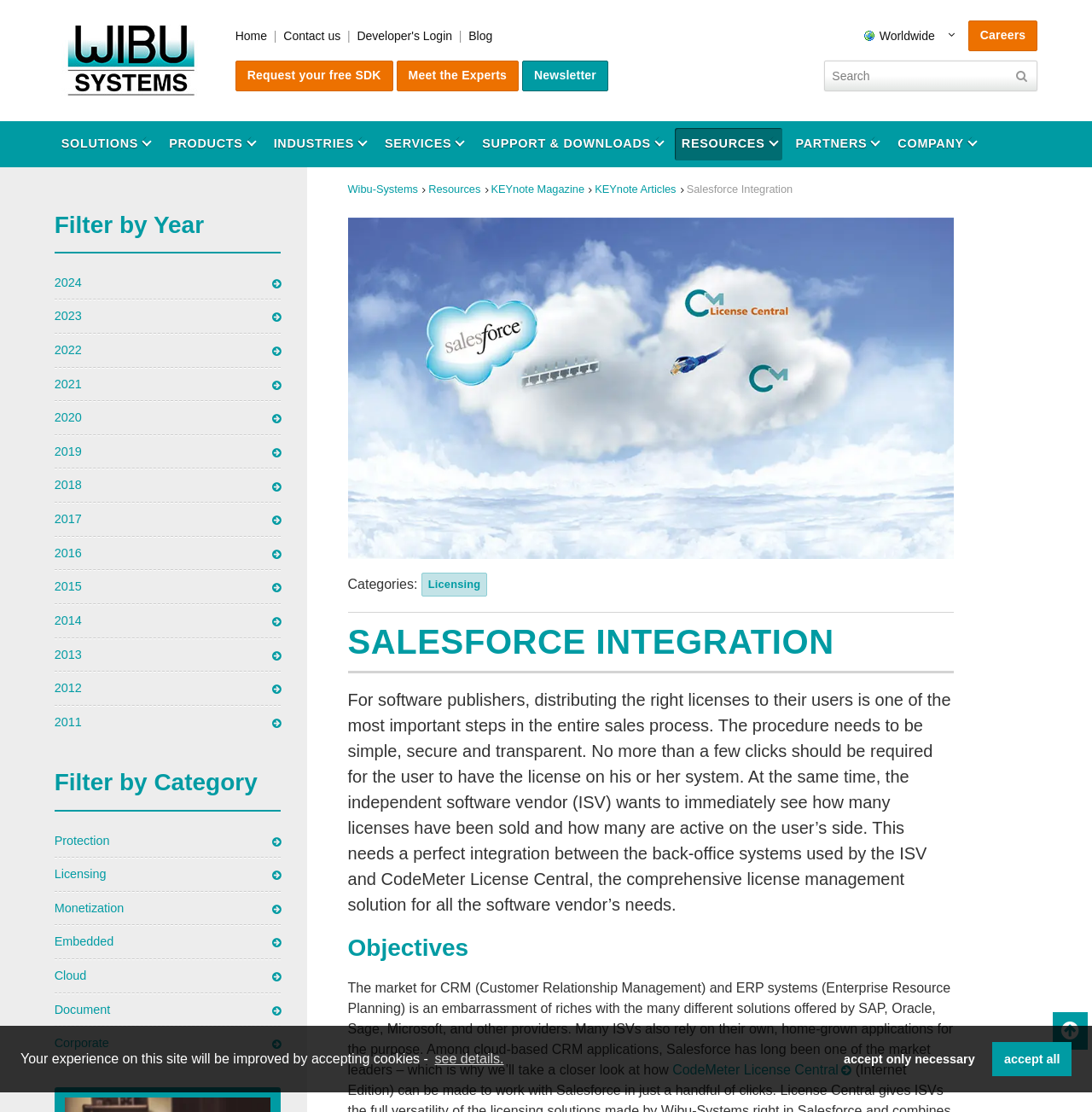Please specify the bounding box coordinates of the region to click in order to perform the following instruction: "Learn about Software Monetization".

[0.312, 0.22, 0.448, 0.233]